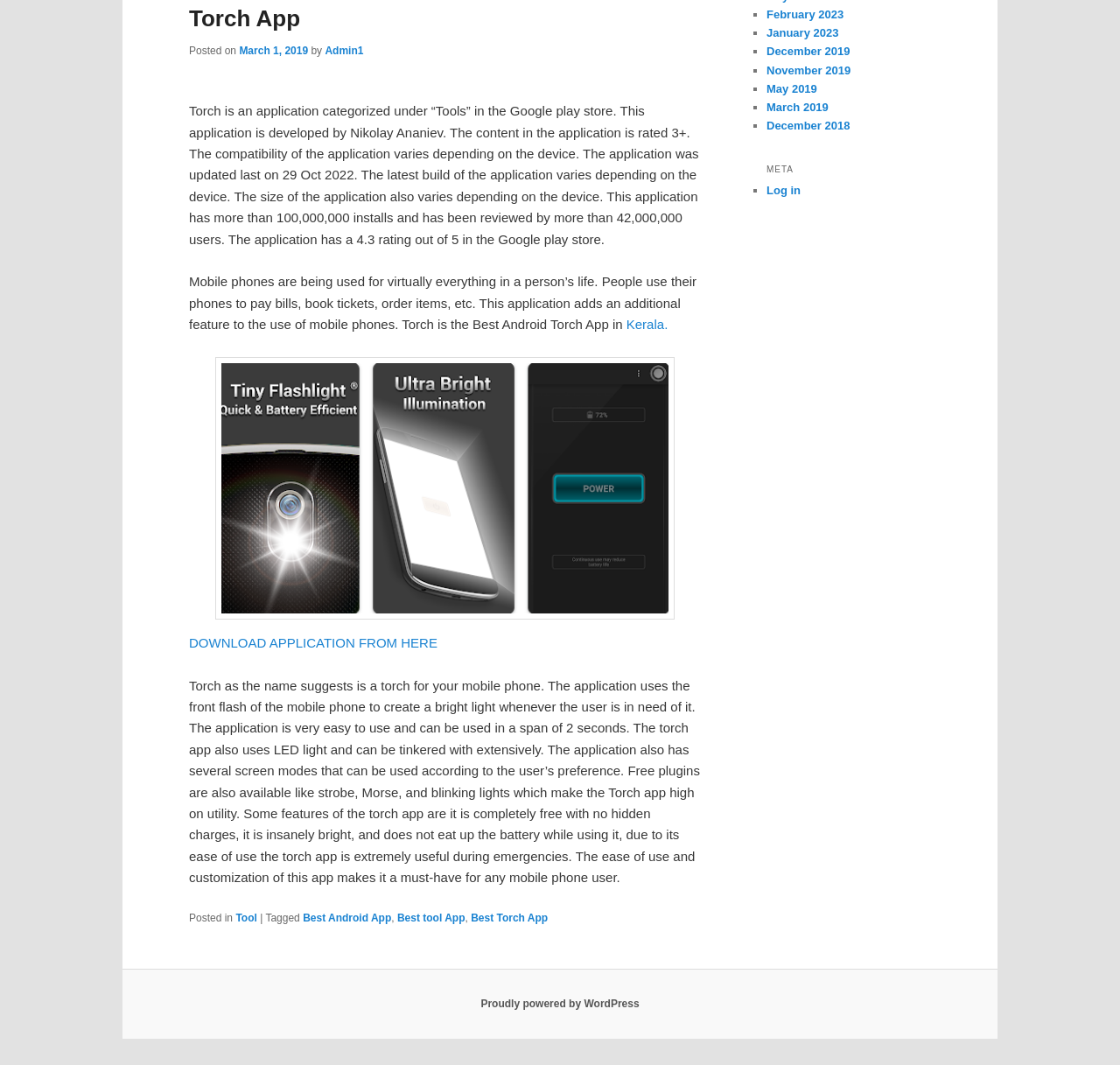Based on the element description "Admin1", predict the bounding box coordinates of the UI element.

[0.29, 0.042, 0.325, 0.053]